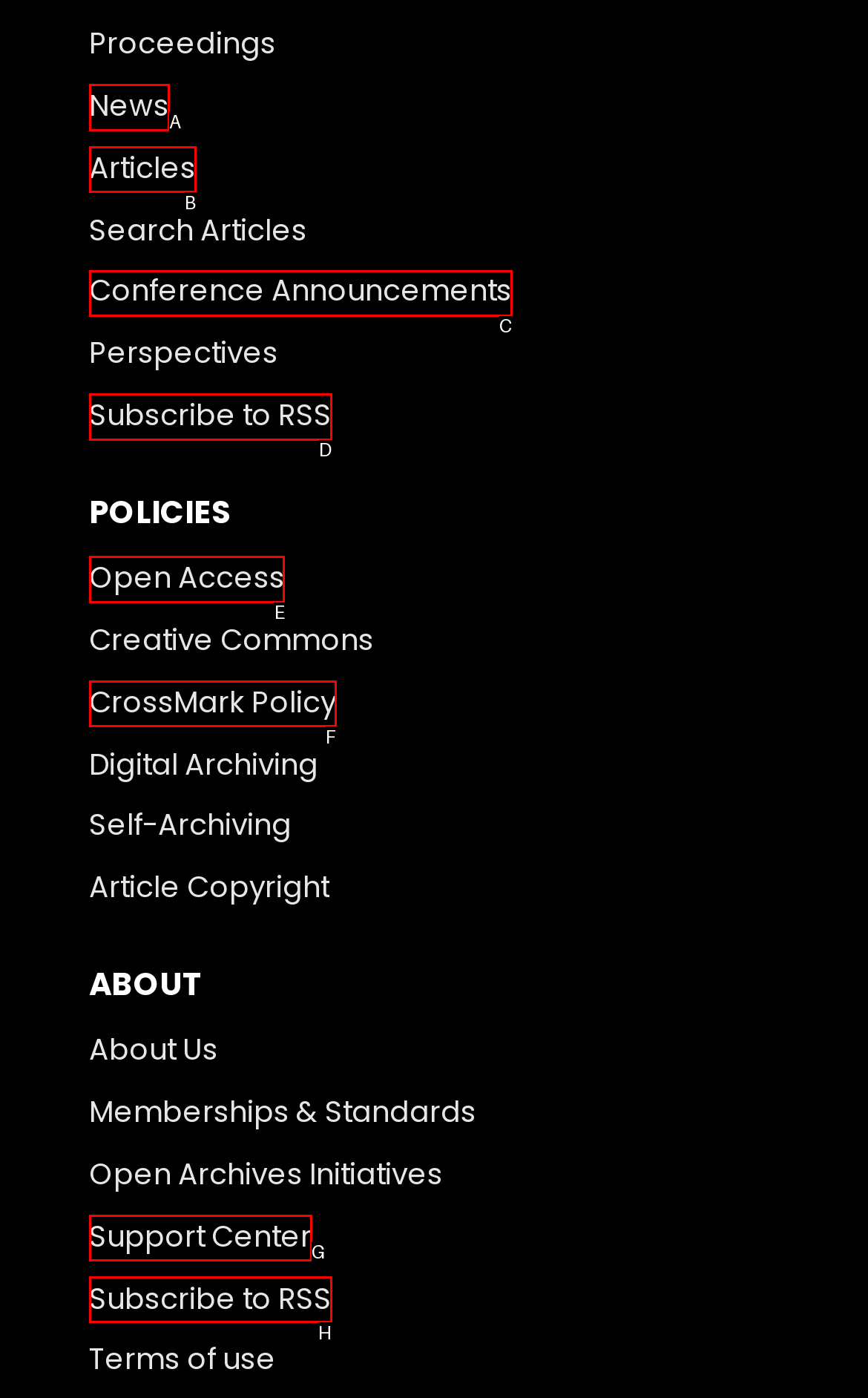To complete the task: Learn about open access, select the appropriate UI element to click. Respond with the letter of the correct option from the given choices.

E